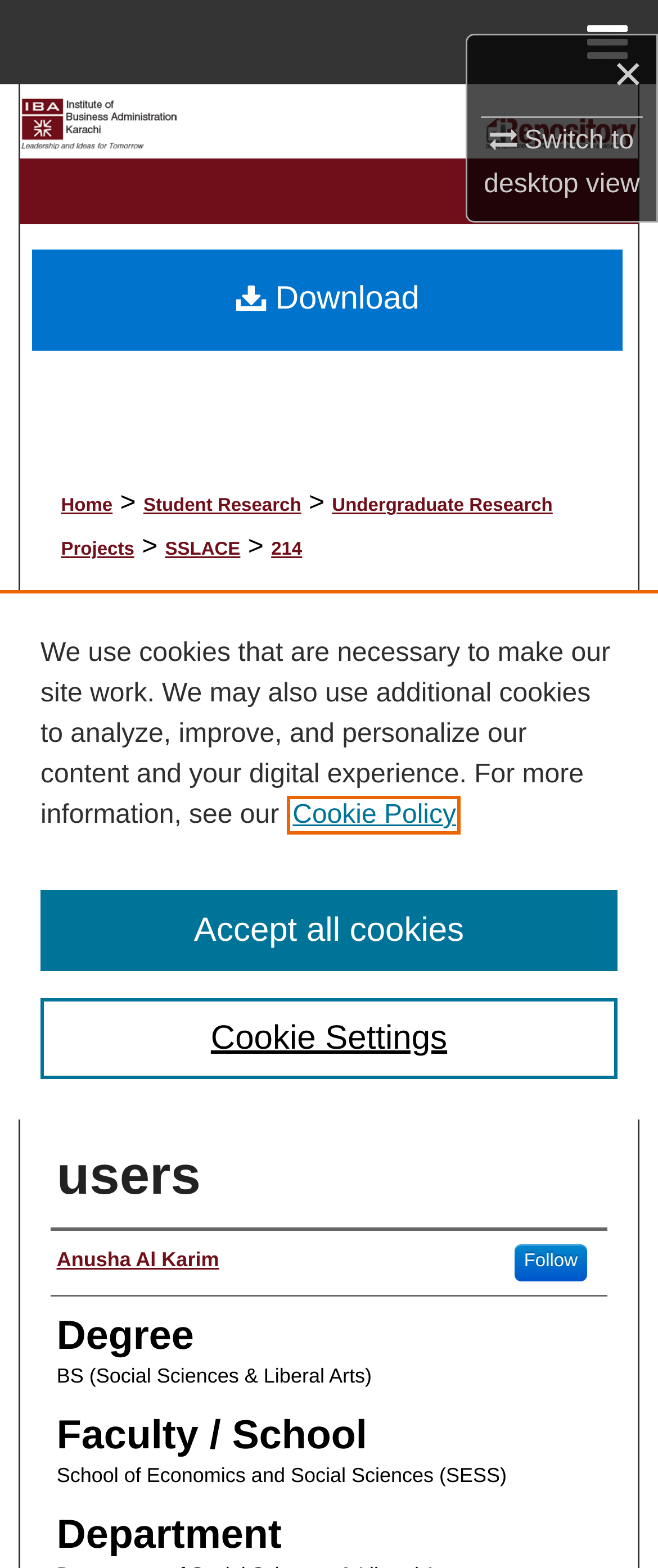Please specify the bounding box coordinates of the clickable region necessary for completing the following instruction: "Download". The coordinates must consist of four float numbers between 0 and 1, i.e., [left, top, right, bottom].

[0.049, 0.134, 0.947, 0.198]